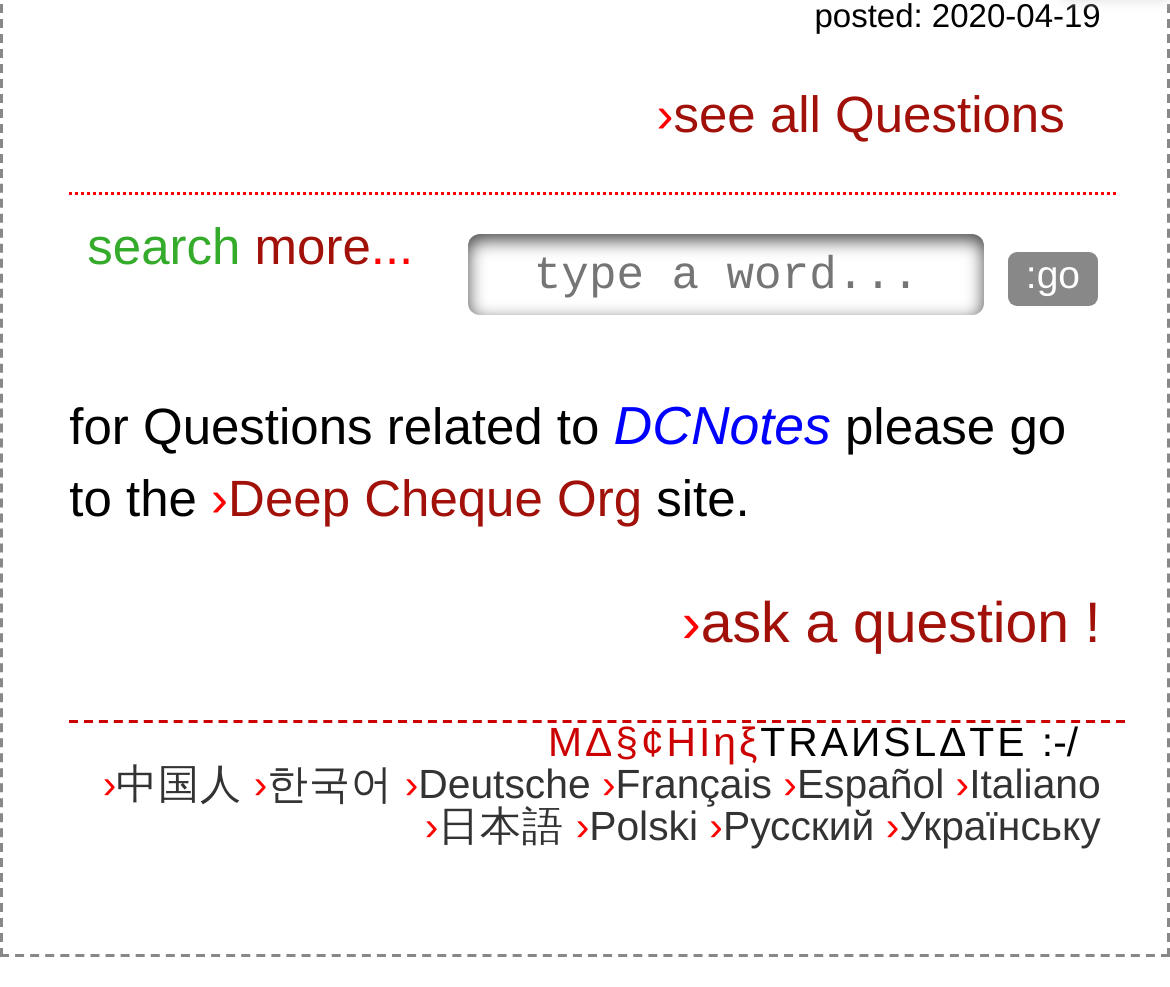Can you pinpoint the bounding box coordinates for the clickable element required for this instruction: "ask a question!"? The coordinates should be four float numbers between 0 and 1, i.e., [left, top, right, bottom].

[0.599, 0.603, 0.941, 0.666]